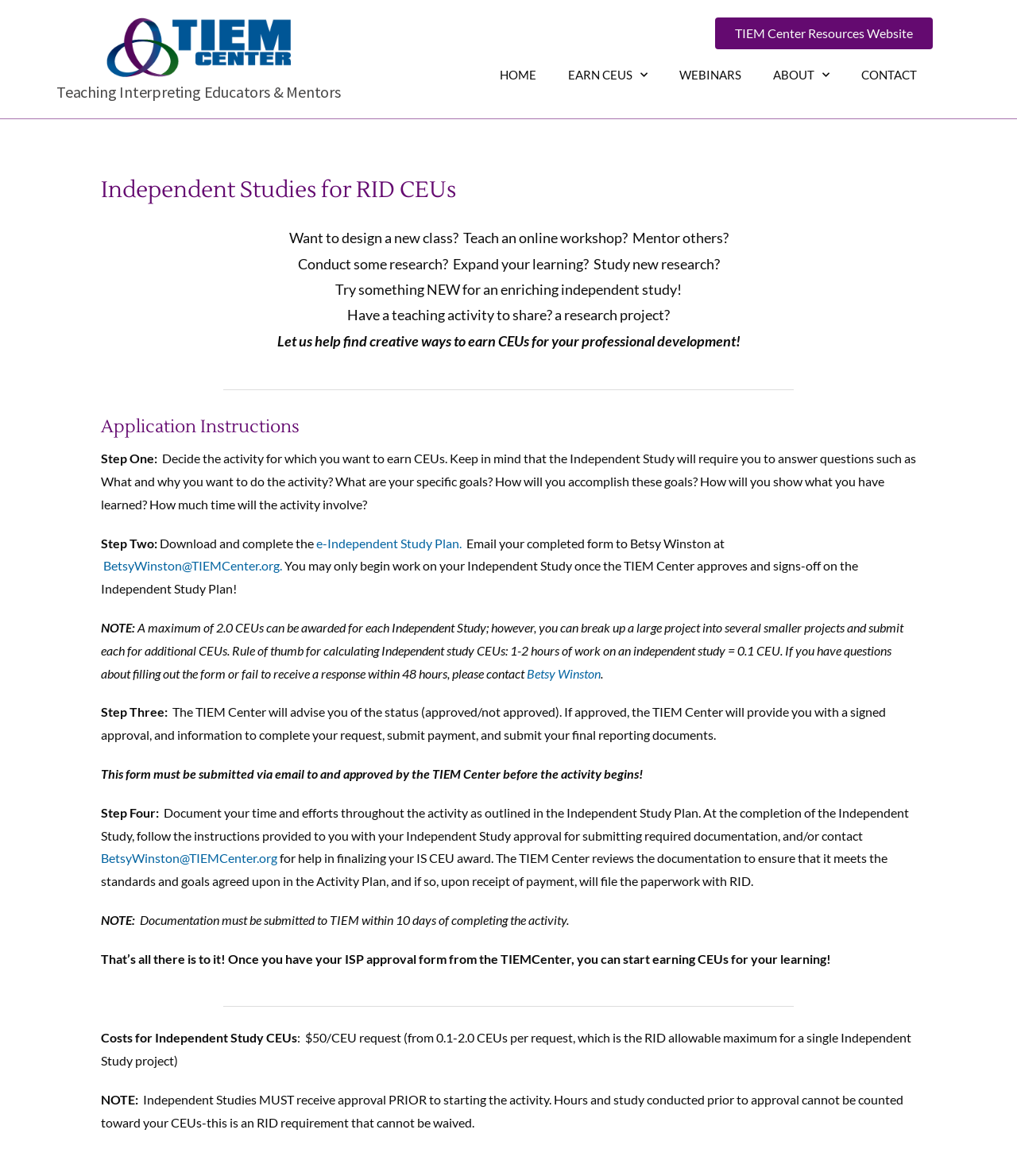Use a single word or phrase to answer the question: 
Who should I contact if I have questions about filling out the form?

Betsy Winston